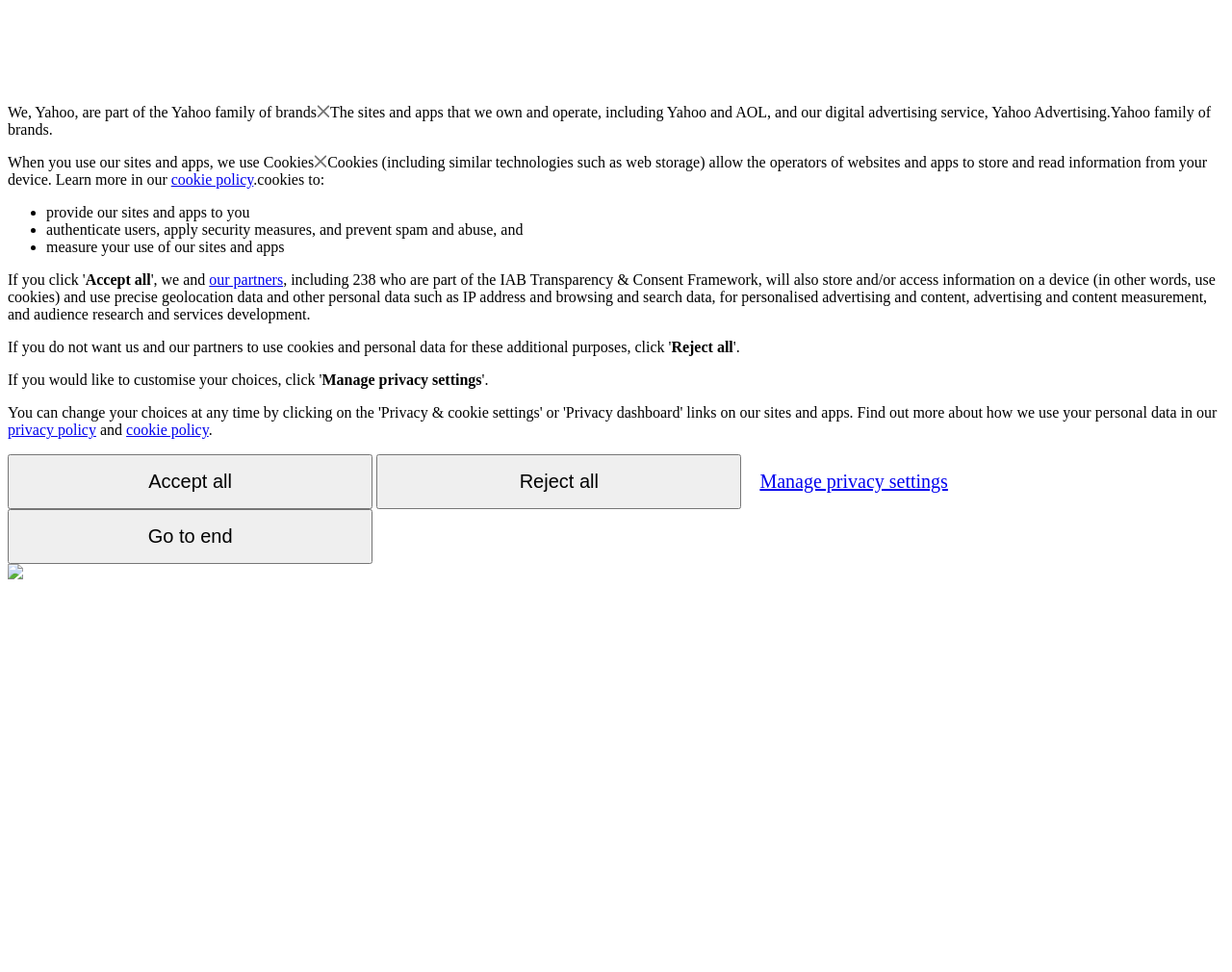What do cookies allow operators to do?
Answer the question in a detailed and comprehensive manner.

Cookies, including similar technologies such as web storage, allow the operators of websites and apps to store and read information from a user's device, as stated on the webpage.